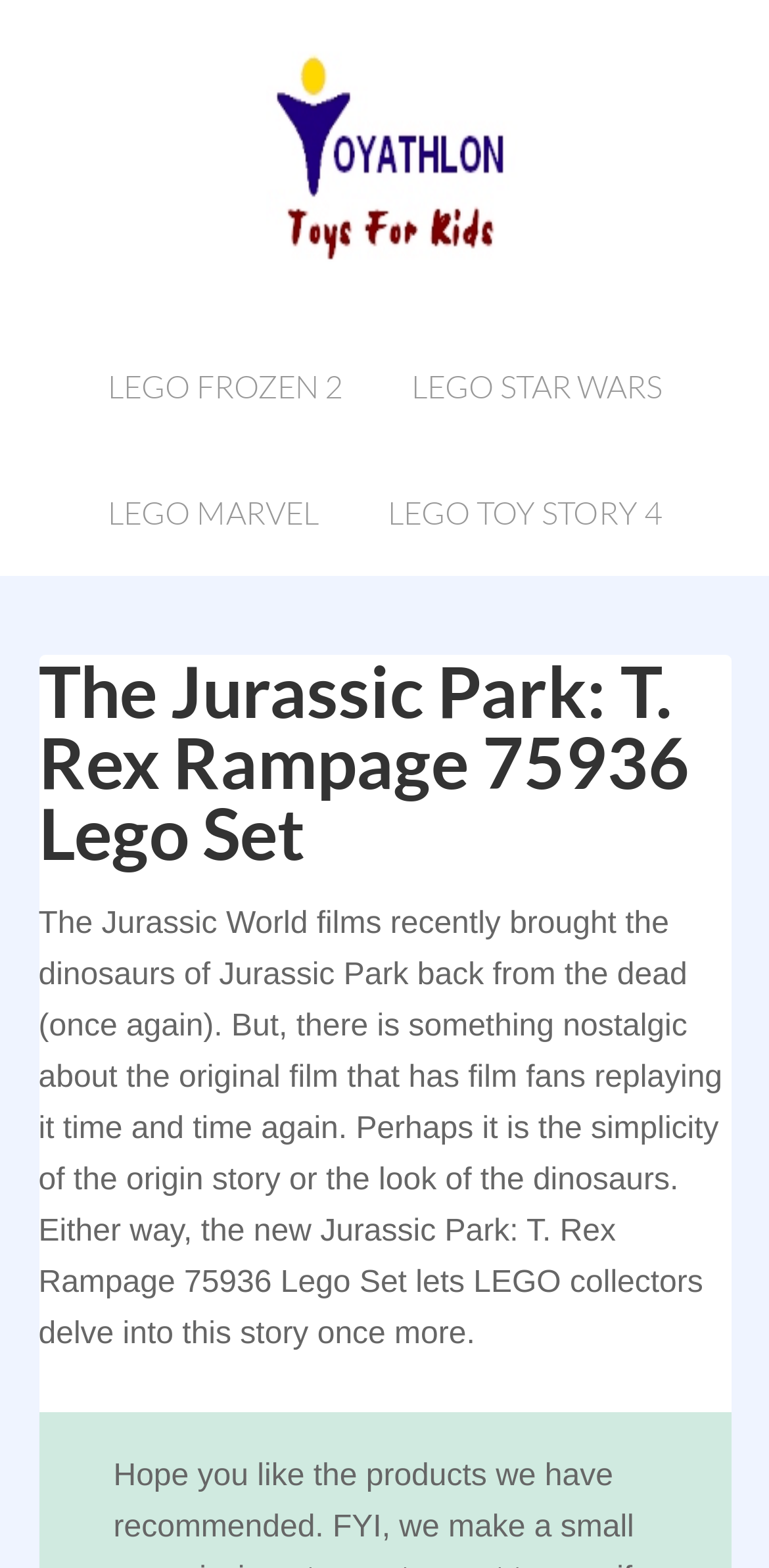What is the name of the Lego set?
Please provide a comprehensive answer based on the details in the screenshot.

I found the answer by looking at the header of the webpage, which contains the text 'The Jurassic Park: T. Rex Rampage 75936 Lego Set'. This suggests that the webpage is about a specific Lego set, and the name of the set is 'Jurassic Park: T. Rex Rampage 75936'.